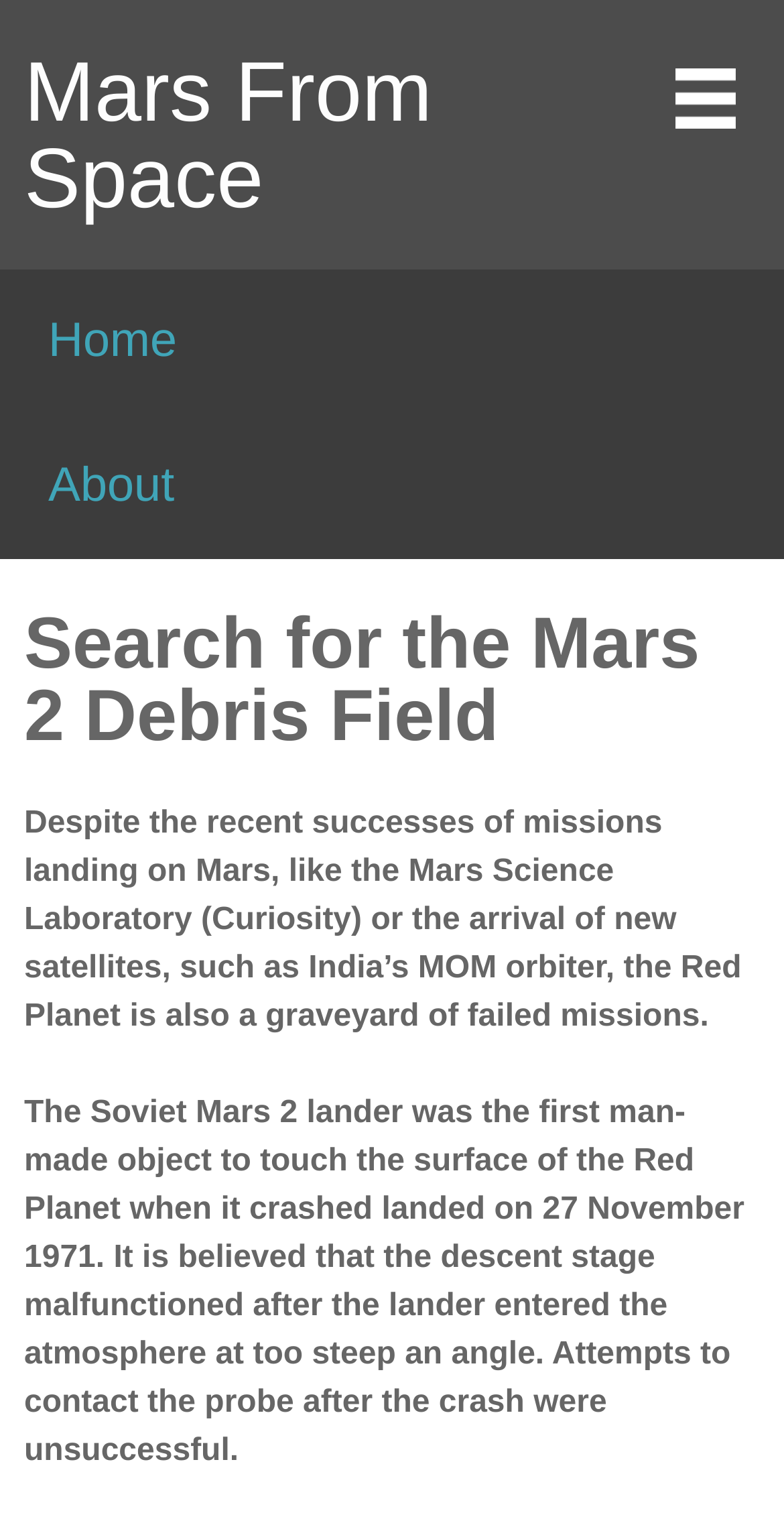What is the reason for the Mars 2 lander's crash?
Provide a detailed answer to the question using information from the image.

The webpage states that the descent stage malfunctioned after the lander entered the atmosphere at too steep an angle, leading to the crash of the Mars 2 lander.